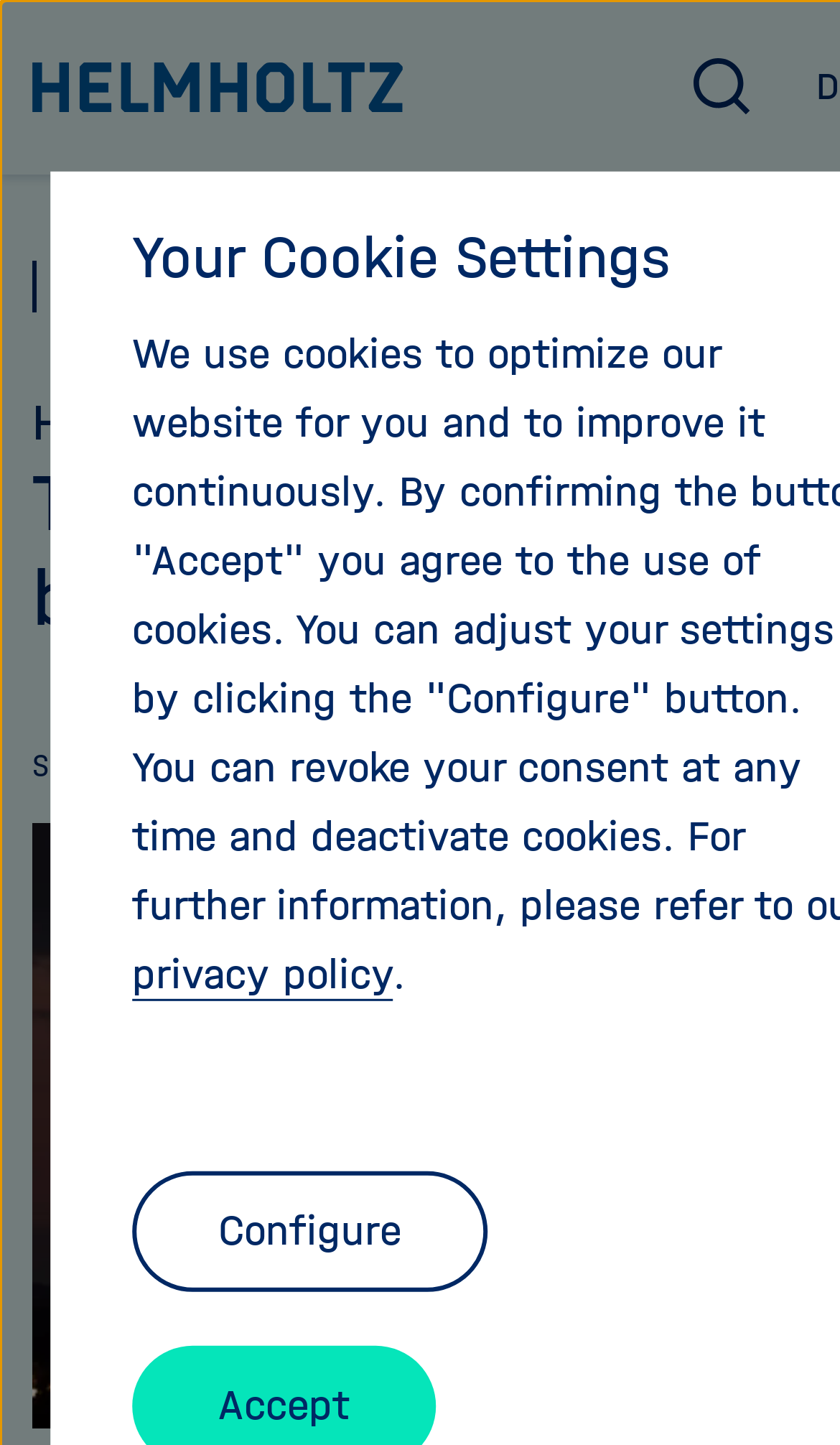Describe every aspect of the webpage comprehensively.

The webpage appears to be an article about the world's deepest borehole, with a focus on research conducted by the Helmholtz Association of German Research Centres. At the top left of the page, there is a link to the Helmholtz Association's homepage, accompanied by a small image of the organization's logo. 

Below this, there is a navigation menu that indicates the user's current position, with a link to the "Newsroom" section. 

The main content of the page is headed by a title, "The world's deepest borehole", which is prominently displayed in the top half of the page. 

To the right of the title, there is a section with sharing options, including a "Share article" label, a "Share link" button with a small icon, and a link to share on a platform referred to as "X". 

Further down the page, there is a link to the privacy policy, situated near the bottom left corner. Next to this, there is a "Configure" button. 

The background image or theme of the page appears to be related to the concept of "HELMHOLTZ extreme", as indicated by a static text element near the top of the page.